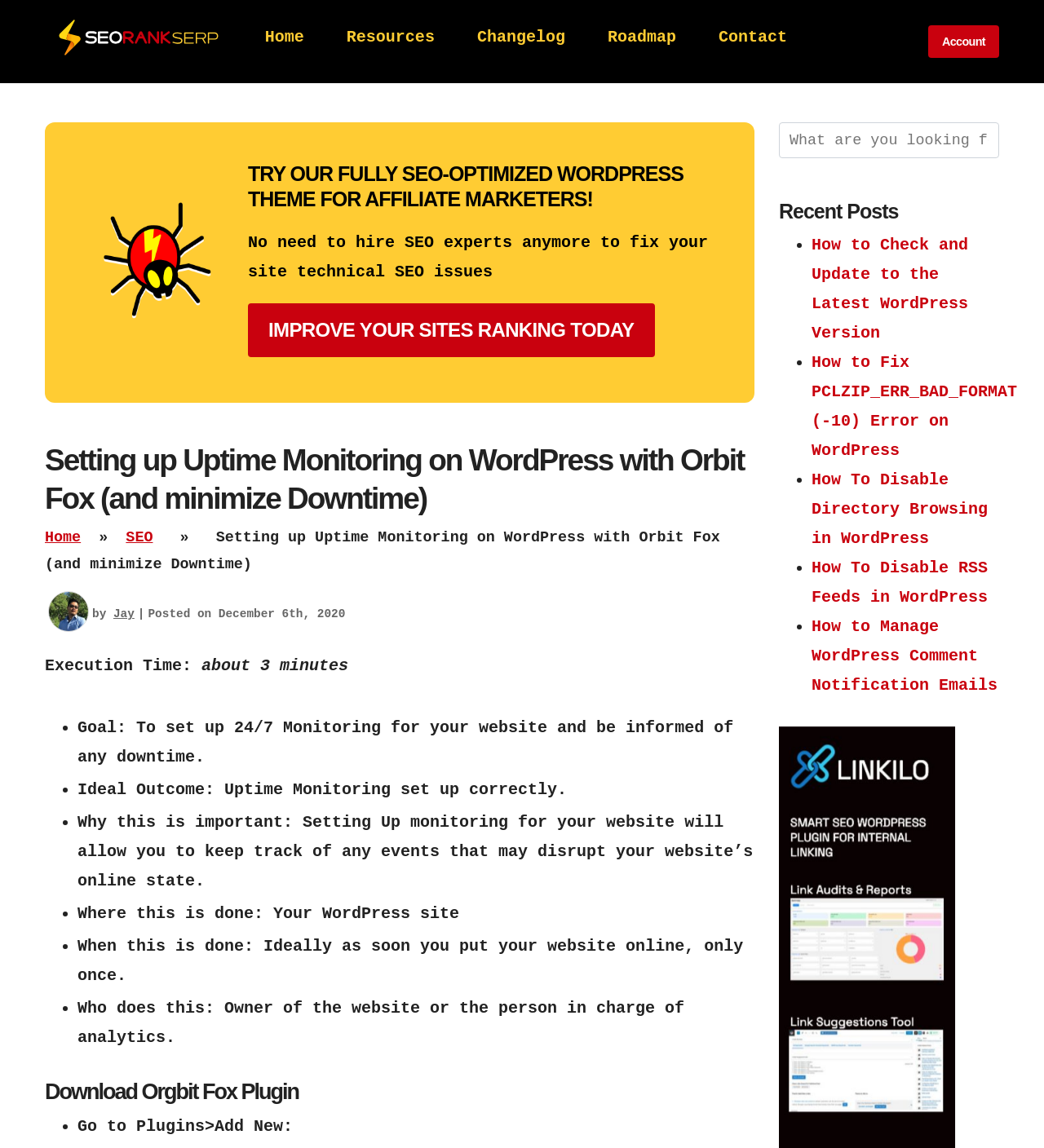Provide a short answer using a single word or phrase for the following question: 
What is the plugin required for uptime monitoring?

Orbit Fox